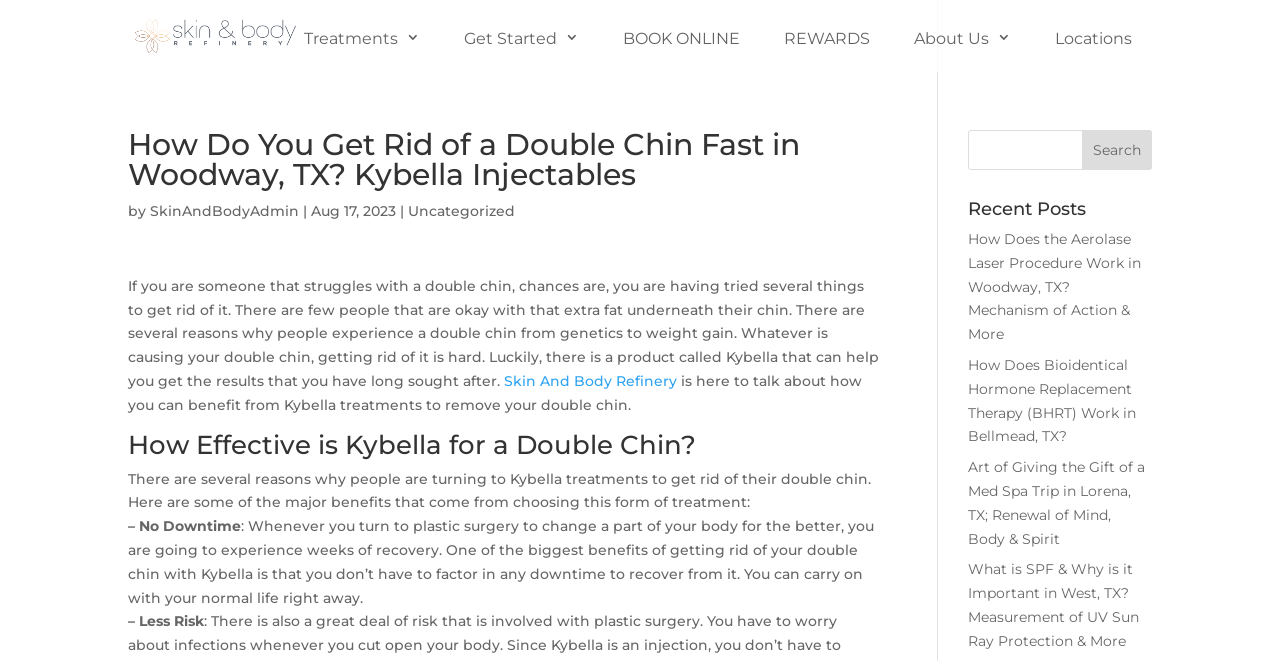Please determine the bounding box coordinates of the element to click on in order to accomplish the following task: "Search for something". Ensure the coordinates are four float numbers ranging from 0 to 1, i.e., [left, top, right, bottom].

[0.846, 0.197, 0.9, 0.257]